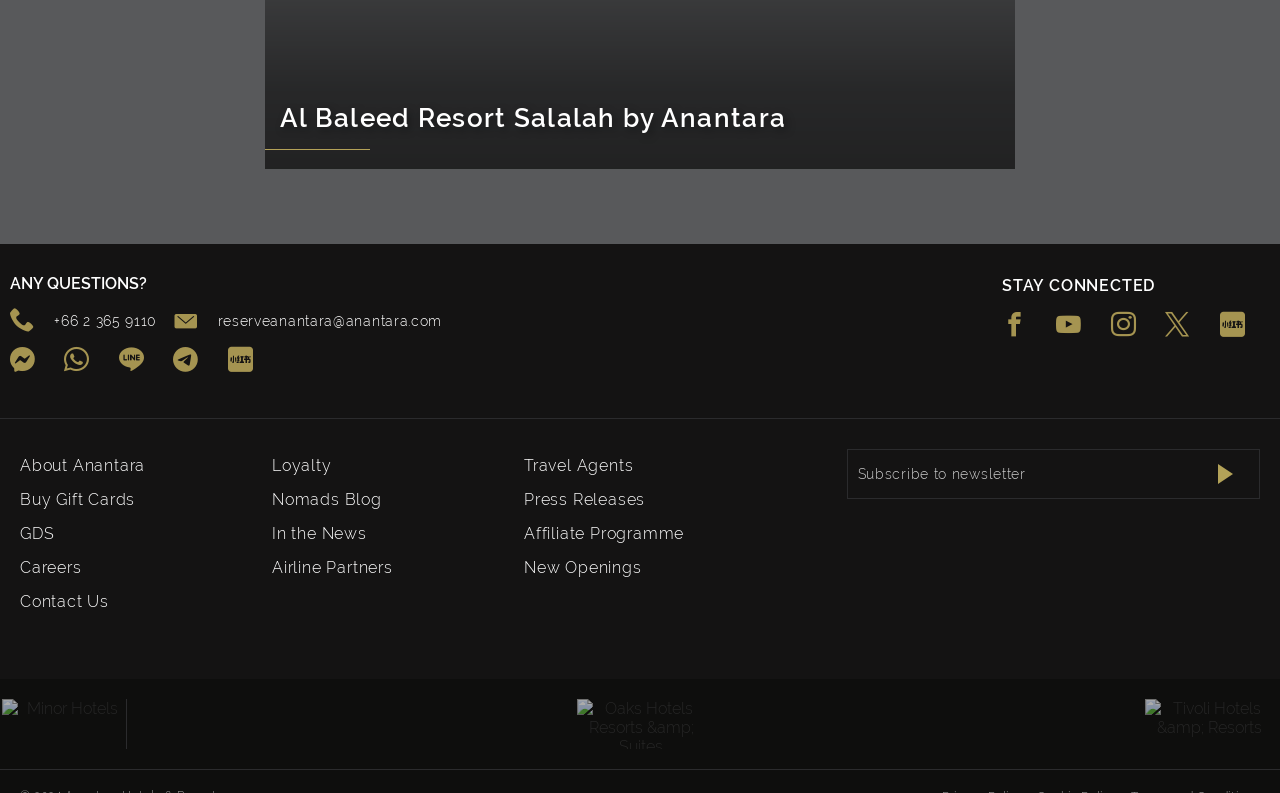Locate the bounding box coordinates of the region to be clicked to comply with the following instruction: "Click on 'Al Baleed Resort Salalah by Anantara' link". The coordinates must be four float numbers between 0 and 1, in the form [left, top, right, bottom].

[0.219, 0.129, 0.781, 0.168]